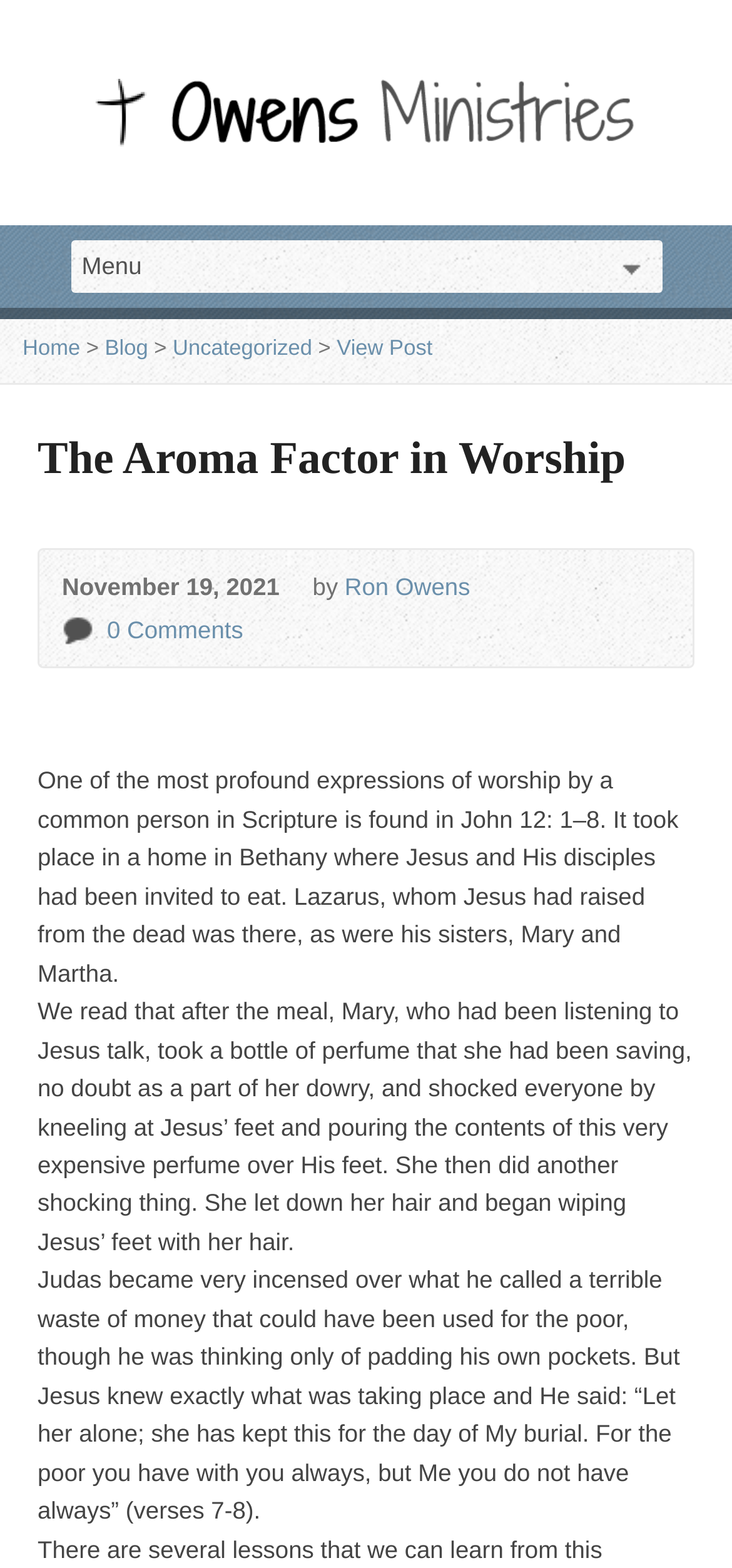Find the bounding box coordinates for the area you need to click to carry out the instruction: "Read the blog post by Ron Owens". The coordinates should be four float numbers between 0 and 1, indicated as [left, top, right, bottom].

[0.471, 0.365, 0.642, 0.383]